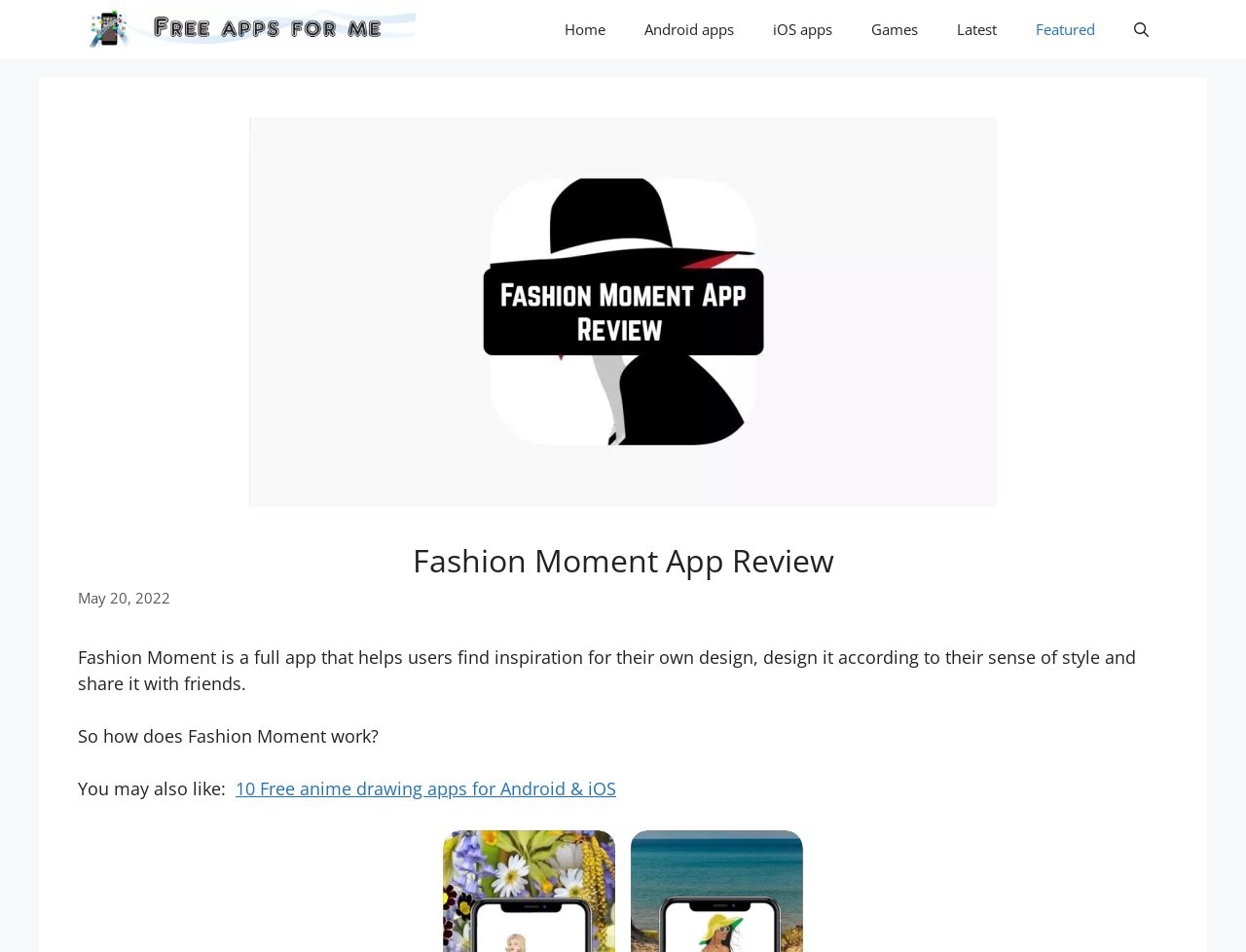Identify the bounding box coordinates for the UI element mentioned here: "Featured". Provide the coordinates as four float values between 0 and 1, i.e., [left, top, right, bottom].

[0.816, 0.0, 0.895, 0.061]